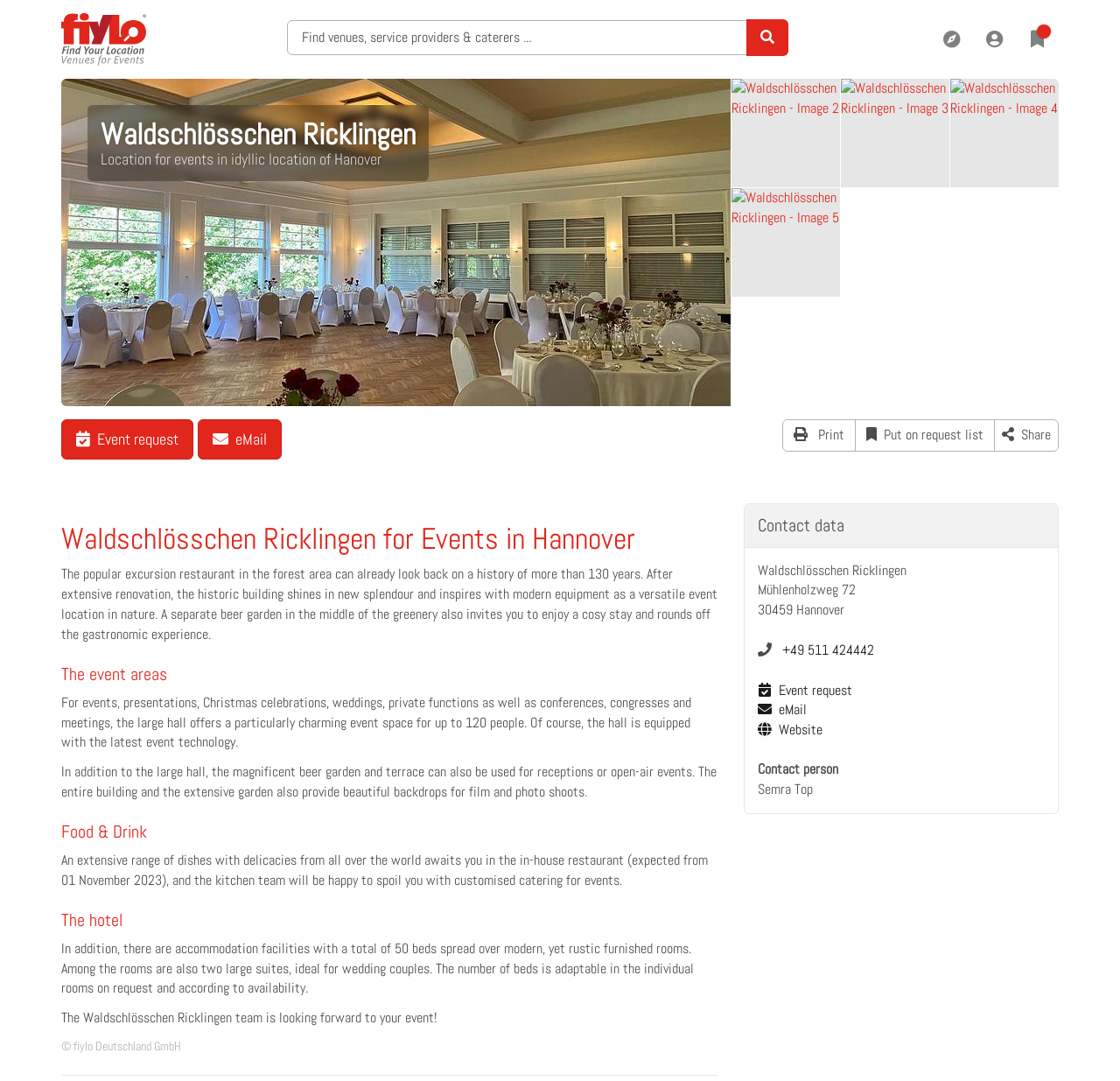Locate the bounding box coordinates of the UI element described by: "Put on request list". Provide the coordinates as four float numbers between 0 and 1, formatted as [left, top, right, bottom].

[0.763, 0.388, 0.888, 0.418]